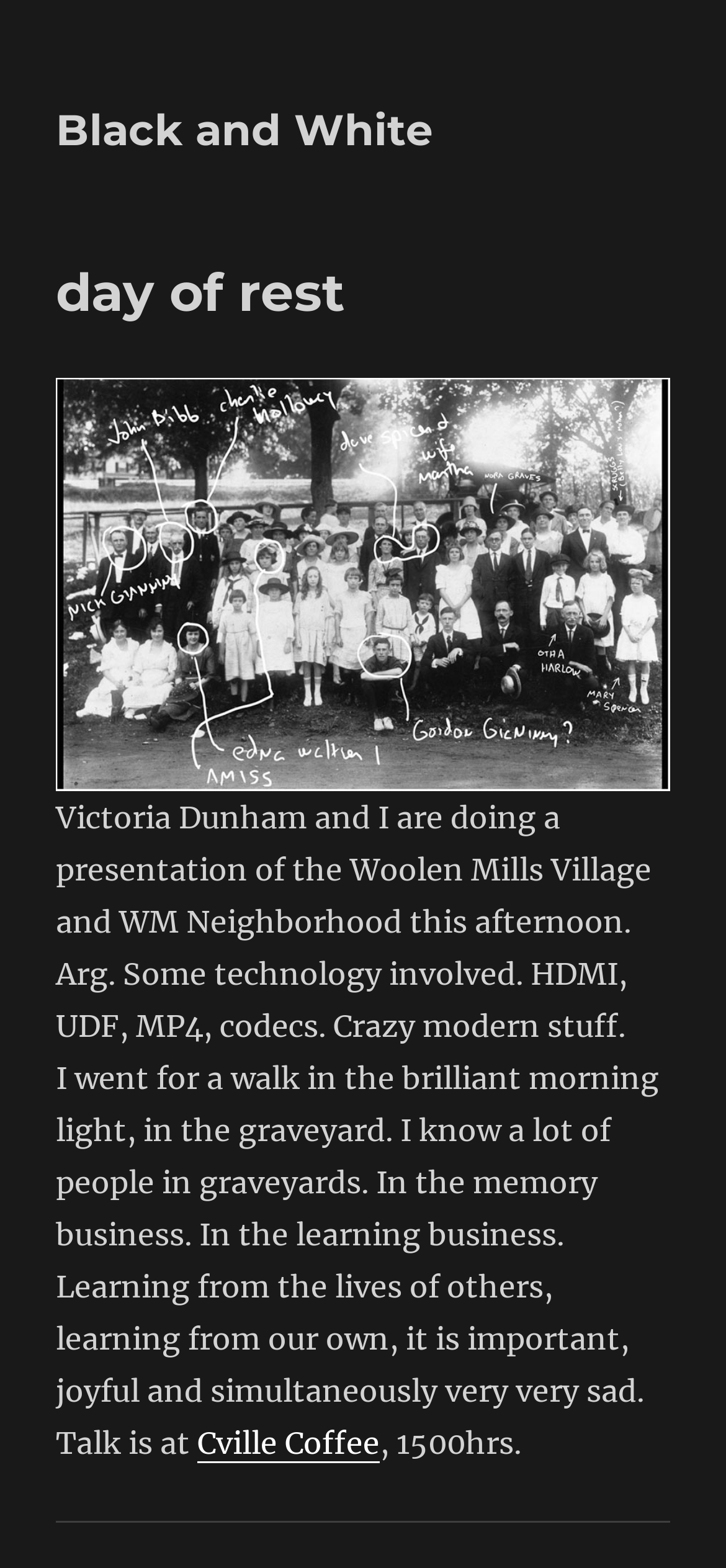Please provide a comprehensive response to the question based on the details in the image: What is the topic of the presentation?

The topic of the presentation can be inferred from the text 'Victoria Dunham and I are doing a presentation of the Woolen Mills Village and WM Neighborhood this afternoon.' which suggests that the presentation is about Woolen Mills Village.